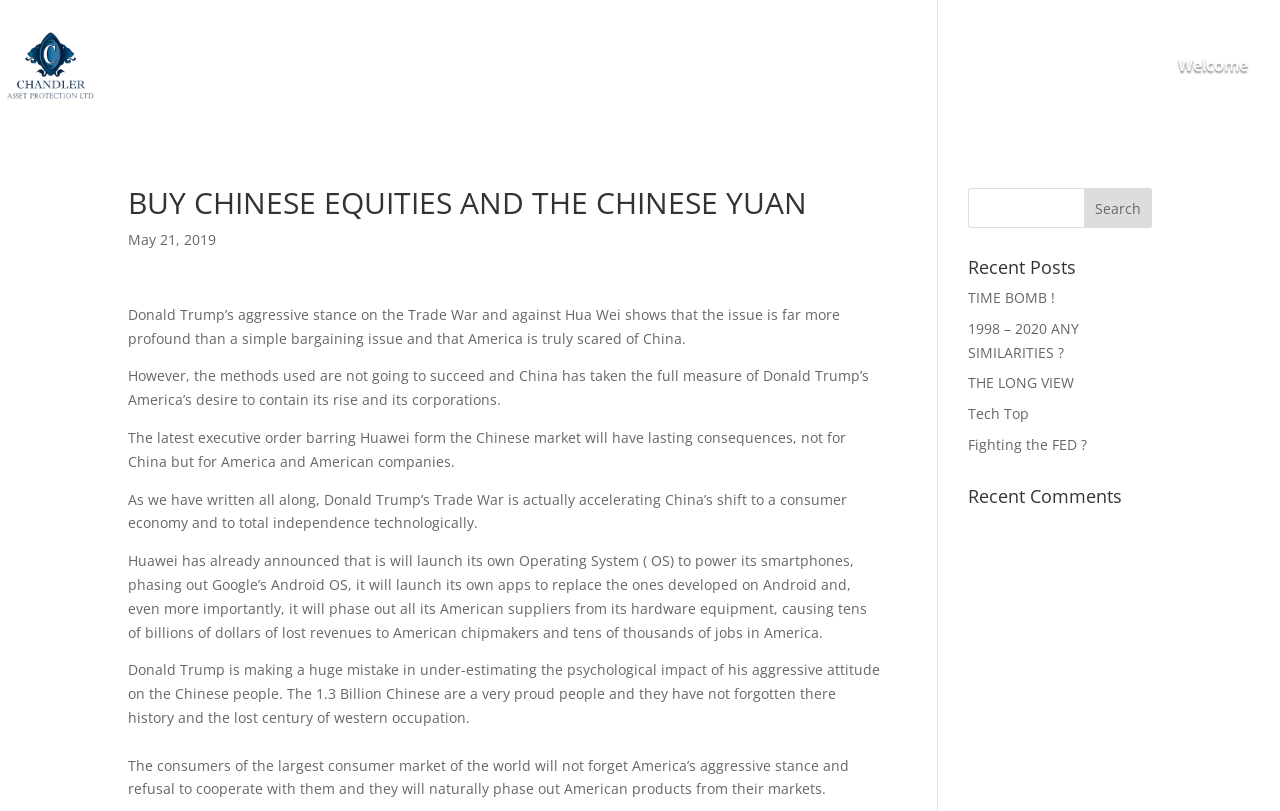Determine the coordinates of the bounding box for the clickable area needed to execute this instruction: "Check the 'Recent Comments' section".

[0.756, 0.6, 0.9, 0.635]